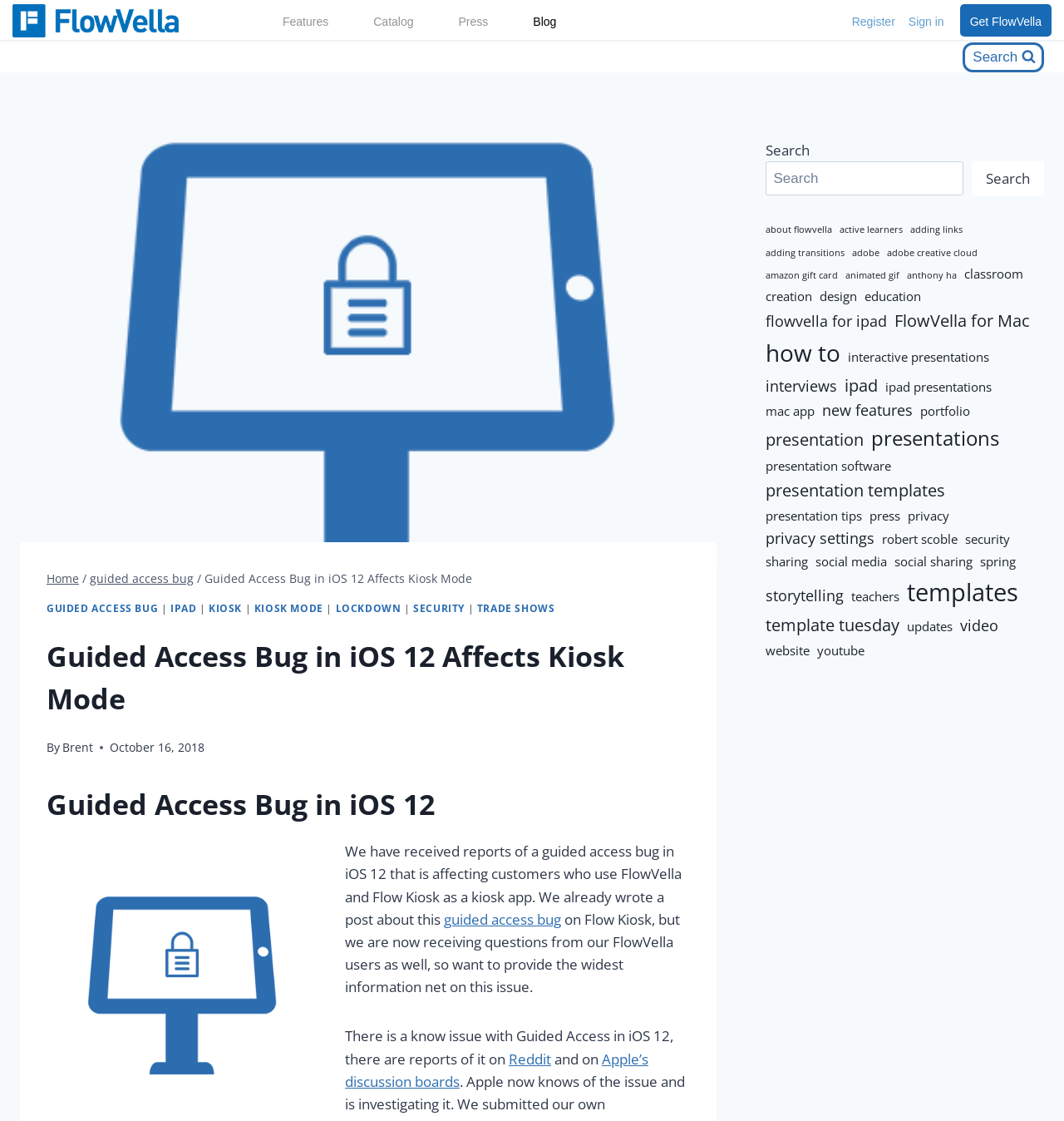What is the name of the software mentioned in the webpage?
Please provide a single word or phrase as your answer based on the image.

FlowVella